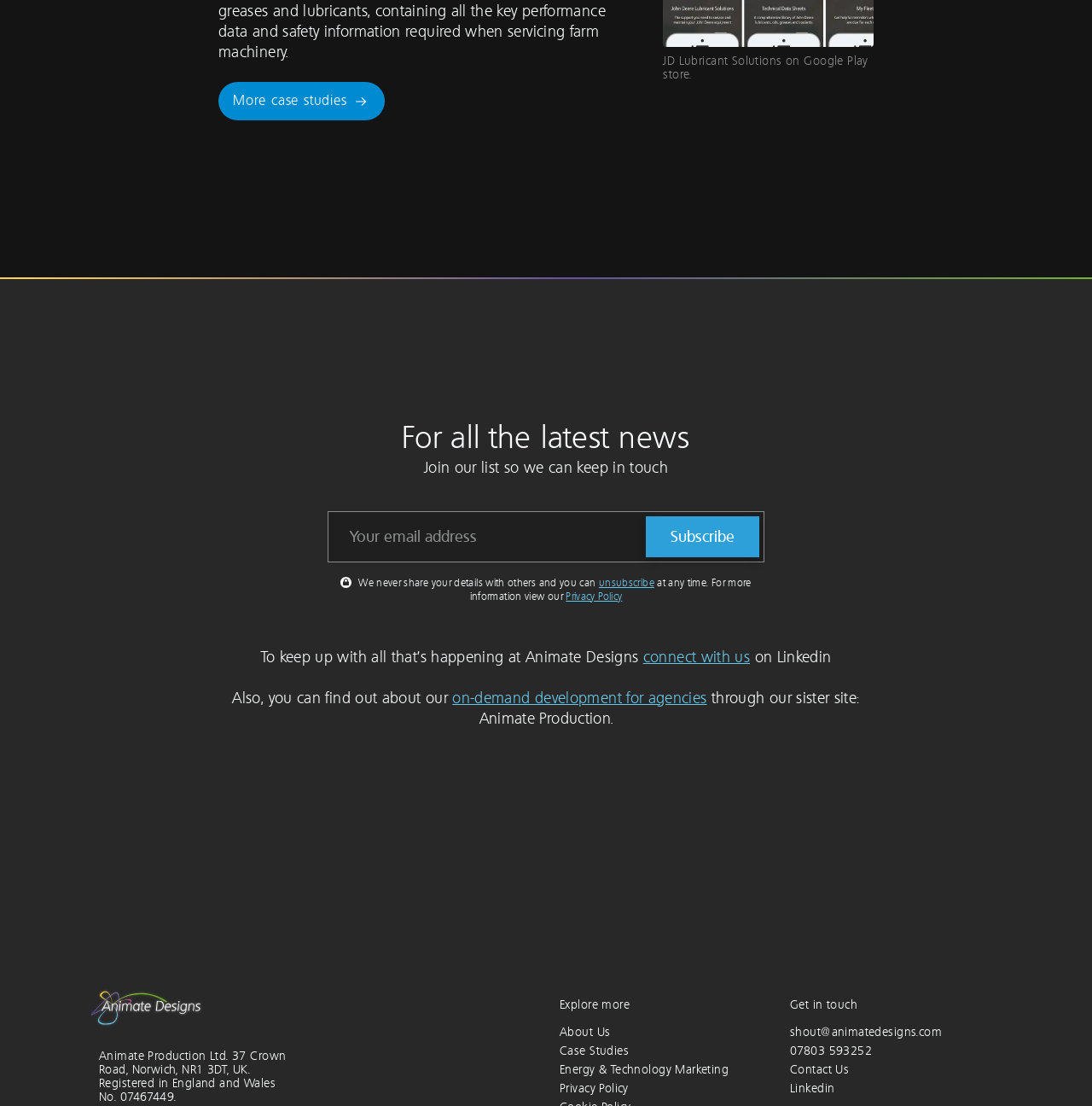Specify the bounding box coordinates of the element's region that should be clicked to achieve the following instruction: "Connect with us on Linkedin". The bounding box coordinates consist of four float numbers between 0 and 1, in the format [left, top, right, bottom].

[0.589, 0.585, 0.687, 0.602]